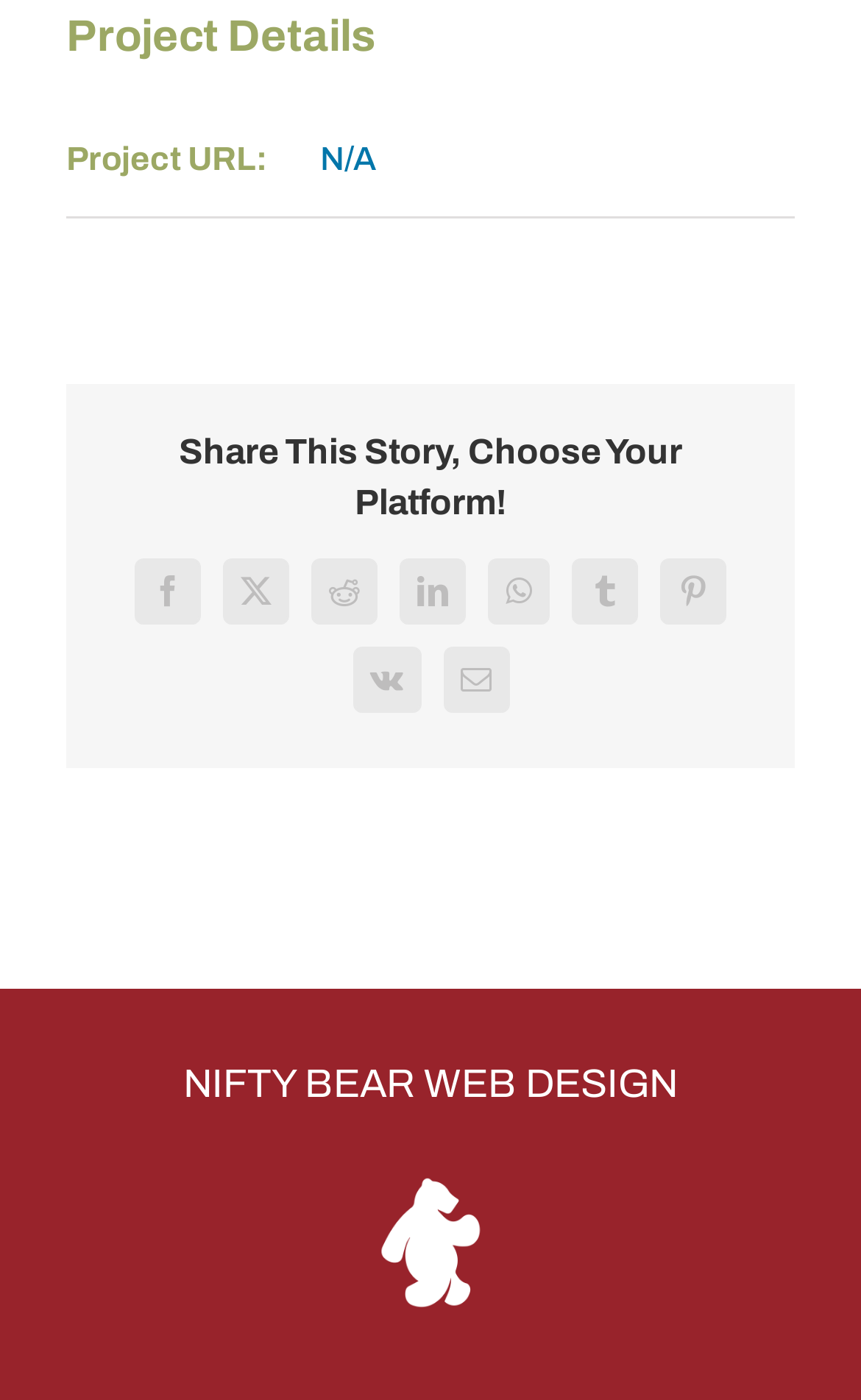Identify the bounding box coordinates of the clickable section necessary to follow the following instruction: "Click on the Email link". The coordinates should be presented as four float numbers from 0 to 1, i.e., [left, top, right, bottom].

[0.514, 0.462, 0.591, 0.509]